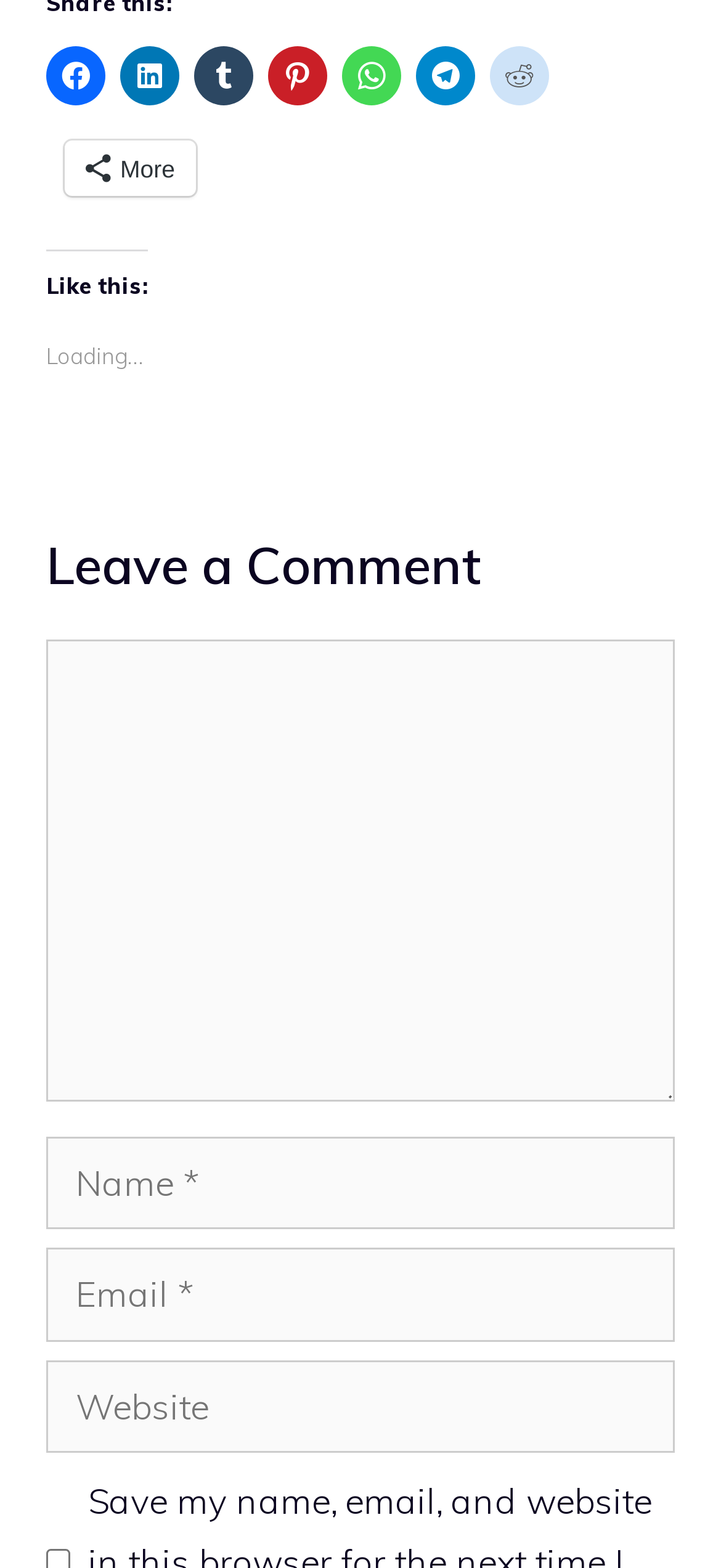How many textboxes are required to leave a comment?
Answer the question with detailed information derived from the image.

To leave a comment, three textboxes are required: 'Comment', 'Name', and 'Email'. The 'Website' textbox is optional.